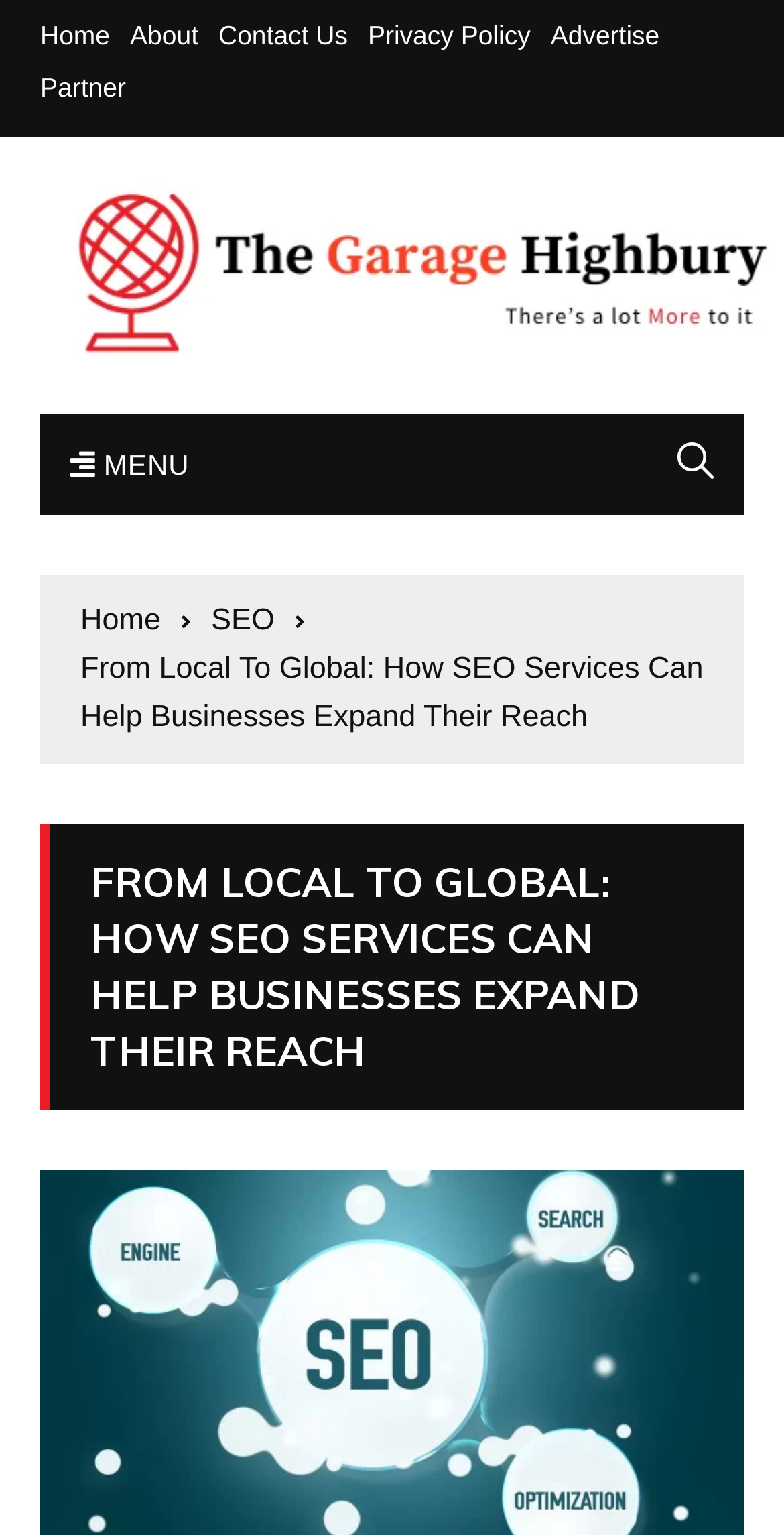What is the icon next to 'MENU'?
Based on the image, give a one-word or short phrase answer.

uf038